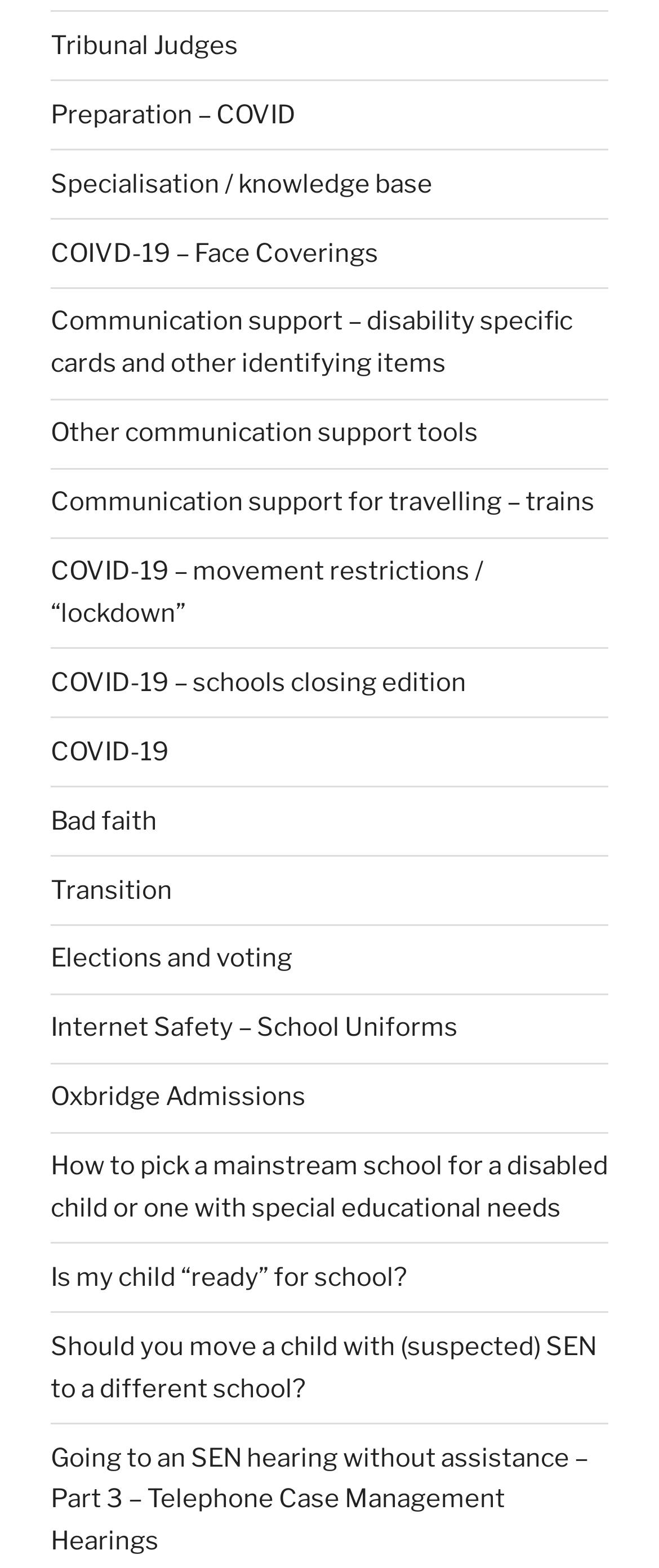Refer to the image and provide a thorough answer to this question:
What is the topic of the link with the longest text?

After analyzing the webpage, I found that the link with the longest text is 'How to pick a mainstream school for a disabled child or one with special educational needs'. This link is likely to provide guidance or resources for parents or caregivers who are looking to choose a suitable mainstream school for a child with disabilities or special educational needs.